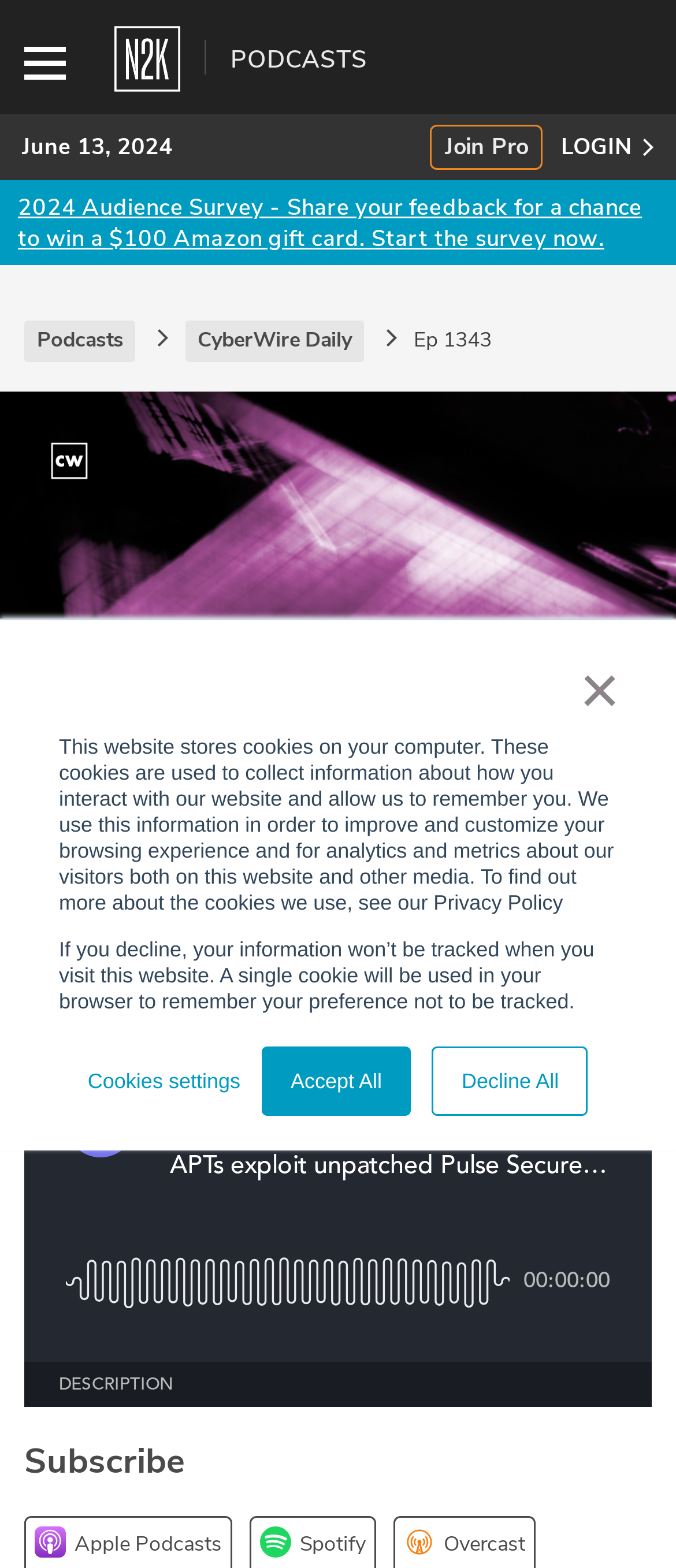Please respond to the question with a concise word or phrase:
What is the topic of the current podcast?

CyberWire Daily